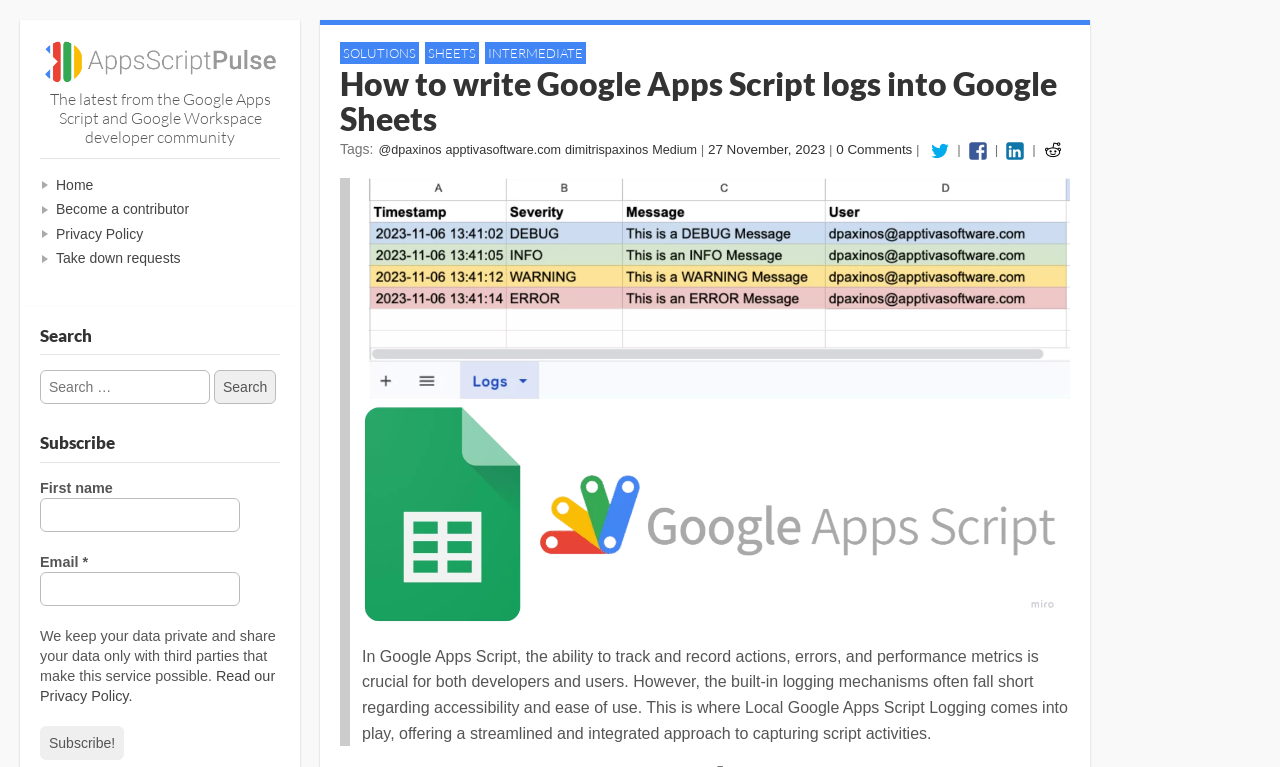Reply to the question with a single word or phrase:
How many links are under the 'SOLUTIONS, SHEETS, INTERMEDIATE' heading?

3